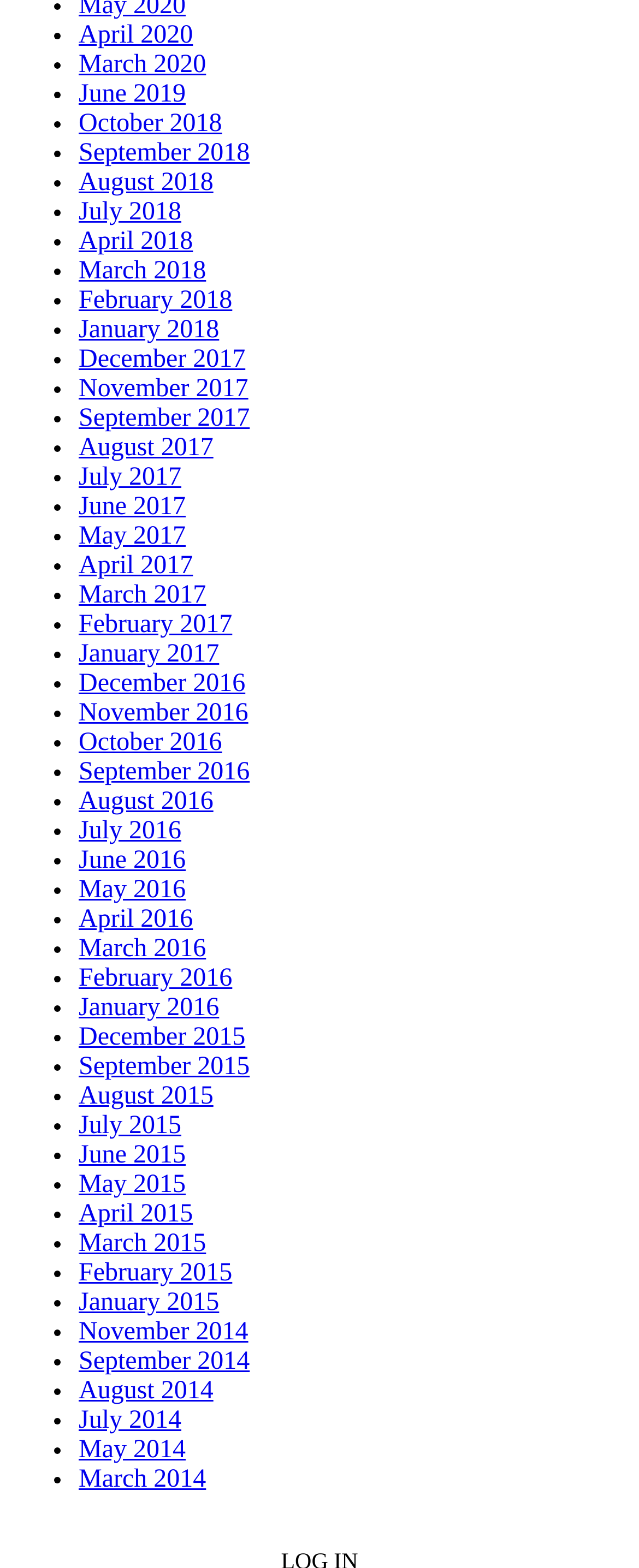Identify the bounding box coordinates of the region that needs to be clicked to carry out this instruction: "visit July 2018". Provide these coordinates as four float numbers ranging from 0 to 1, i.e., [left, top, right, bottom].

[0.123, 0.126, 0.284, 0.144]